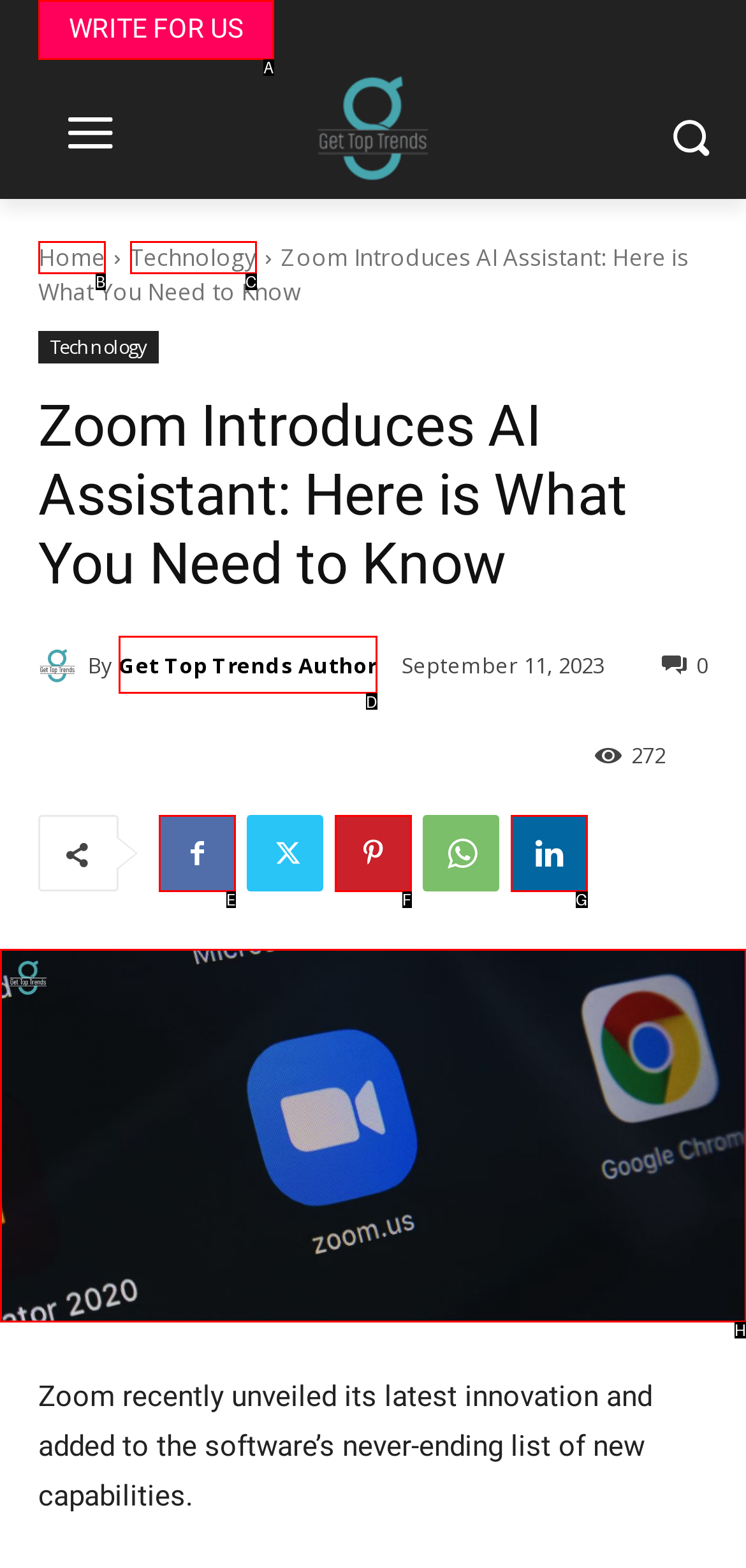Identify which option matches the following description: WRITE FOR US
Answer by giving the letter of the correct option directly.

A